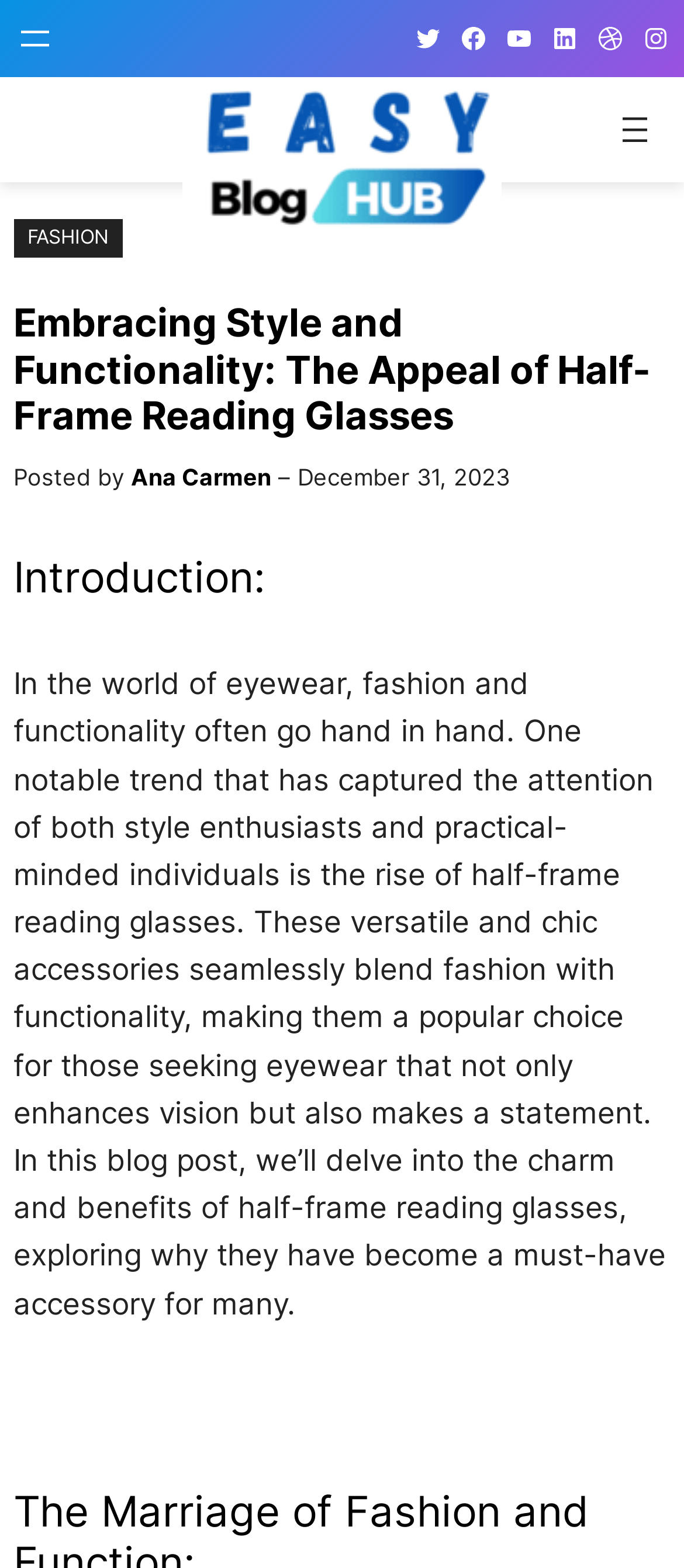How many social media links are there?
Based on the image, give a concise answer in the form of a single word or short phrase.

6